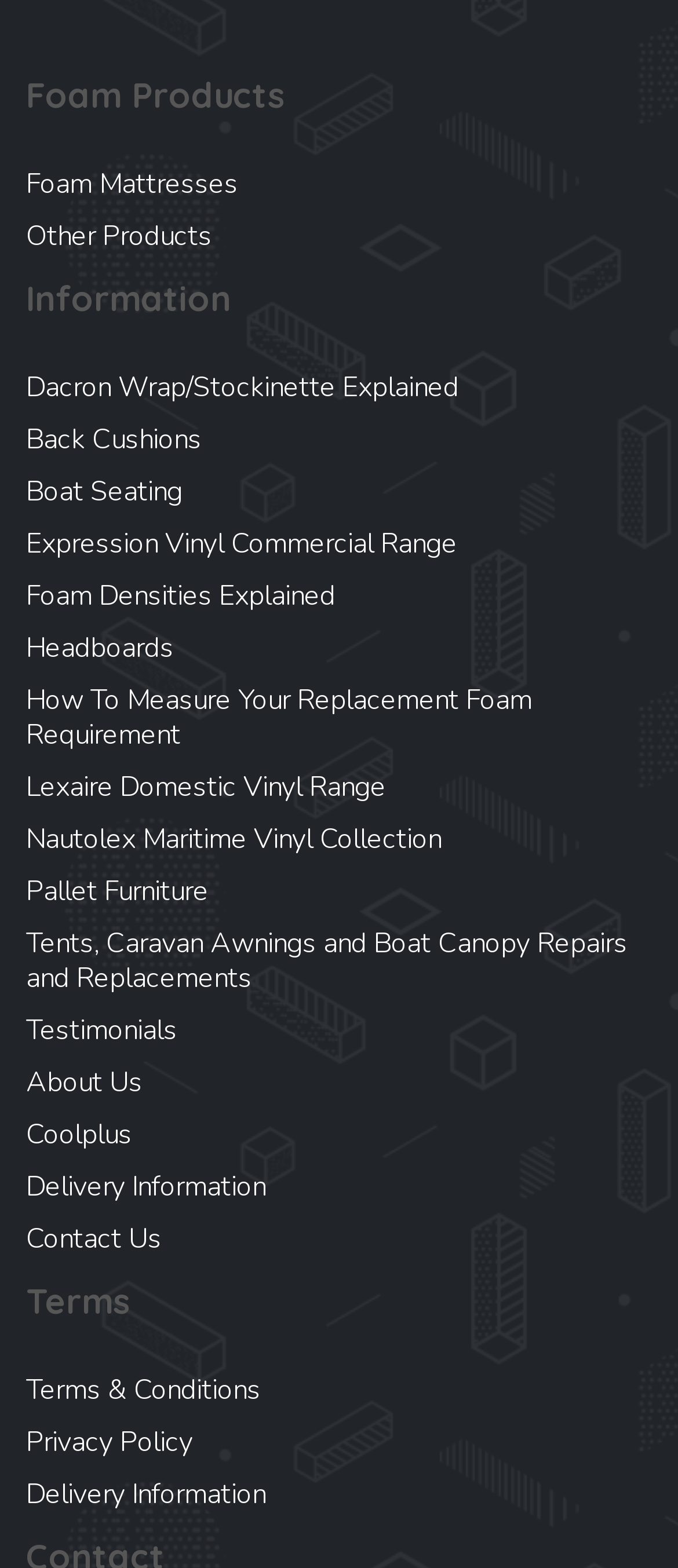Please determine the bounding box coordinates of the element's region to click in order to carry out the following instruction: "Click the 'Menú en móvil' link". The coordinates should be four float numbers between 0 and 1, i.e., [left, top, right, bottom].

None